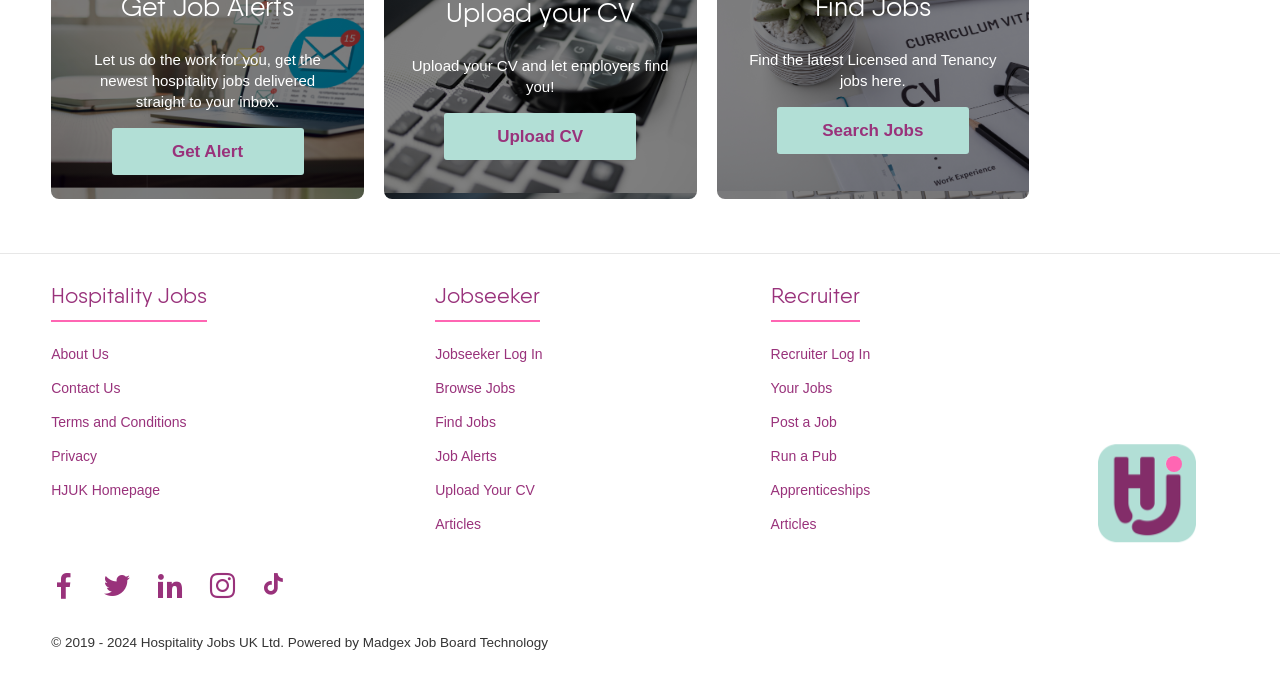Show the bounding box coordinates of the region that should be clicked to follow the instruction: "Search for jobs."

[0.607, 0.156, 0.757, 0.225]